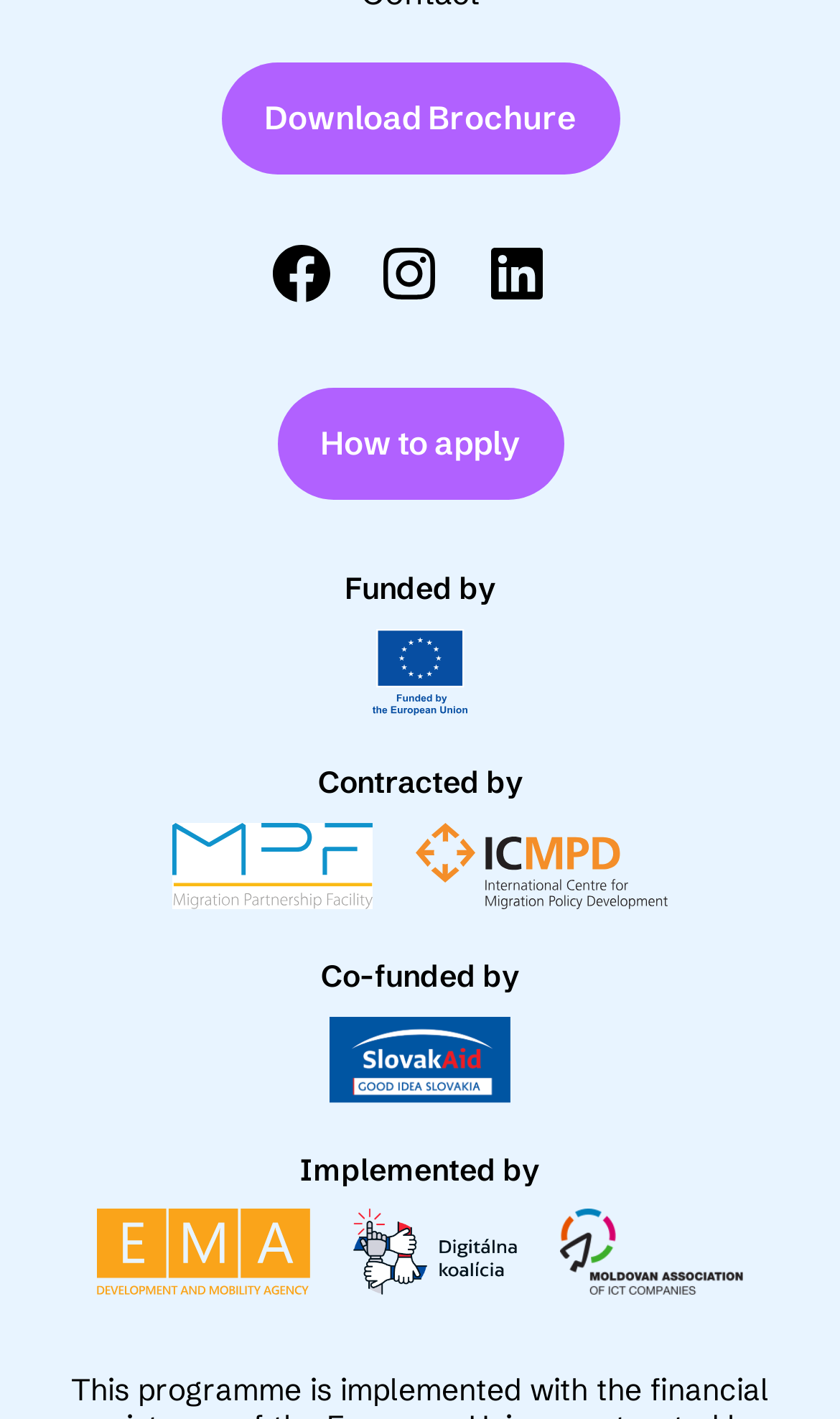Find the bounding box coordinates of the area that needs to be clicked in order to achieve the following instruction: "Learn how to apply". The coordinates should be specified as four float numbers between 0 and 1, i.e., [left, top, right, bottom].

[0.329, 0.273, 0.671, 0.352]